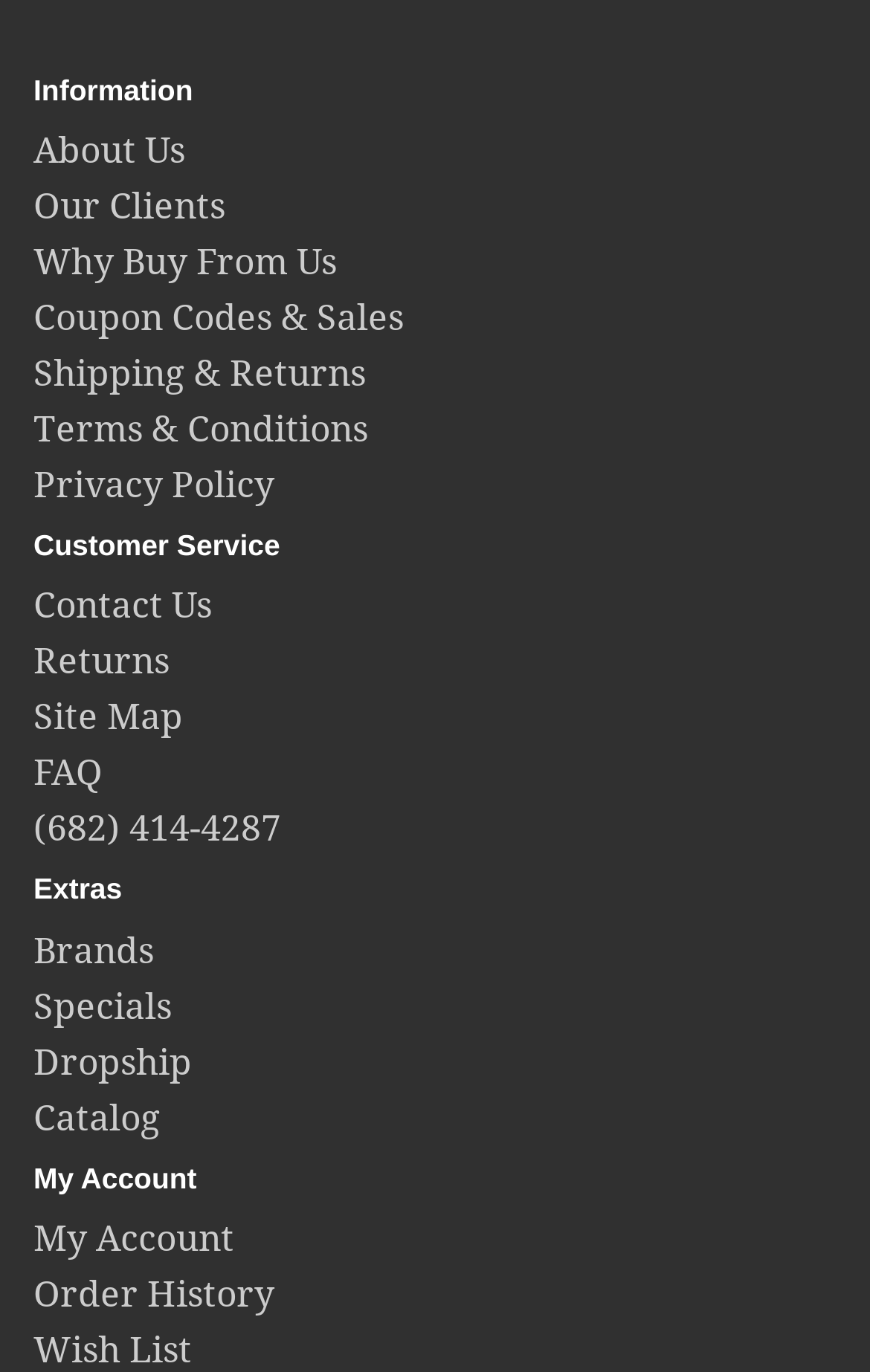Respond with a single word or phrase for the following question: 
How many headings are on the webpage?

4